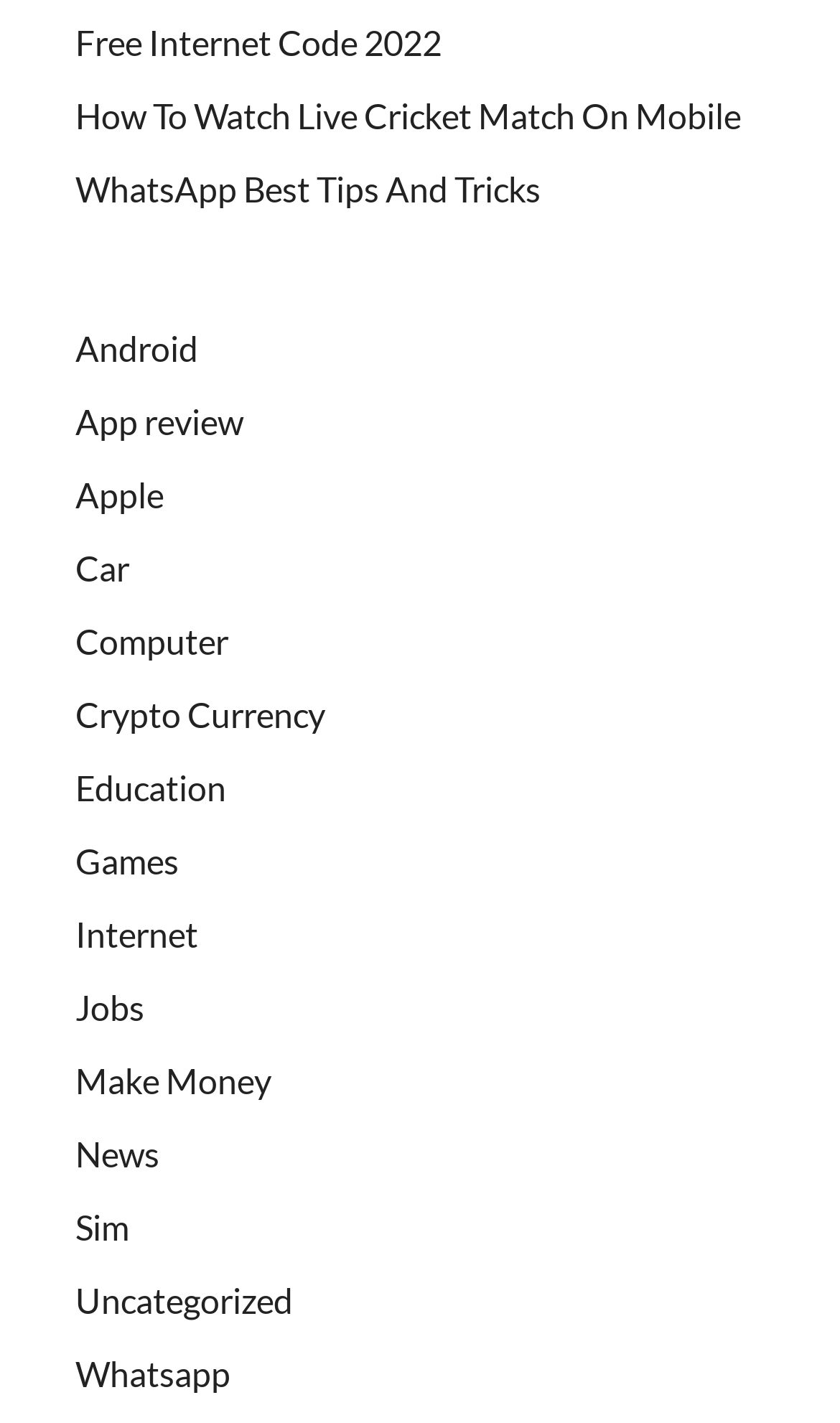Indicate the bounding box coordinates of the clickable region to achieve the following instruction: "Read about how to watch live cricket match on mobile."

[0.09, 0.066, 0.882, 0.095]